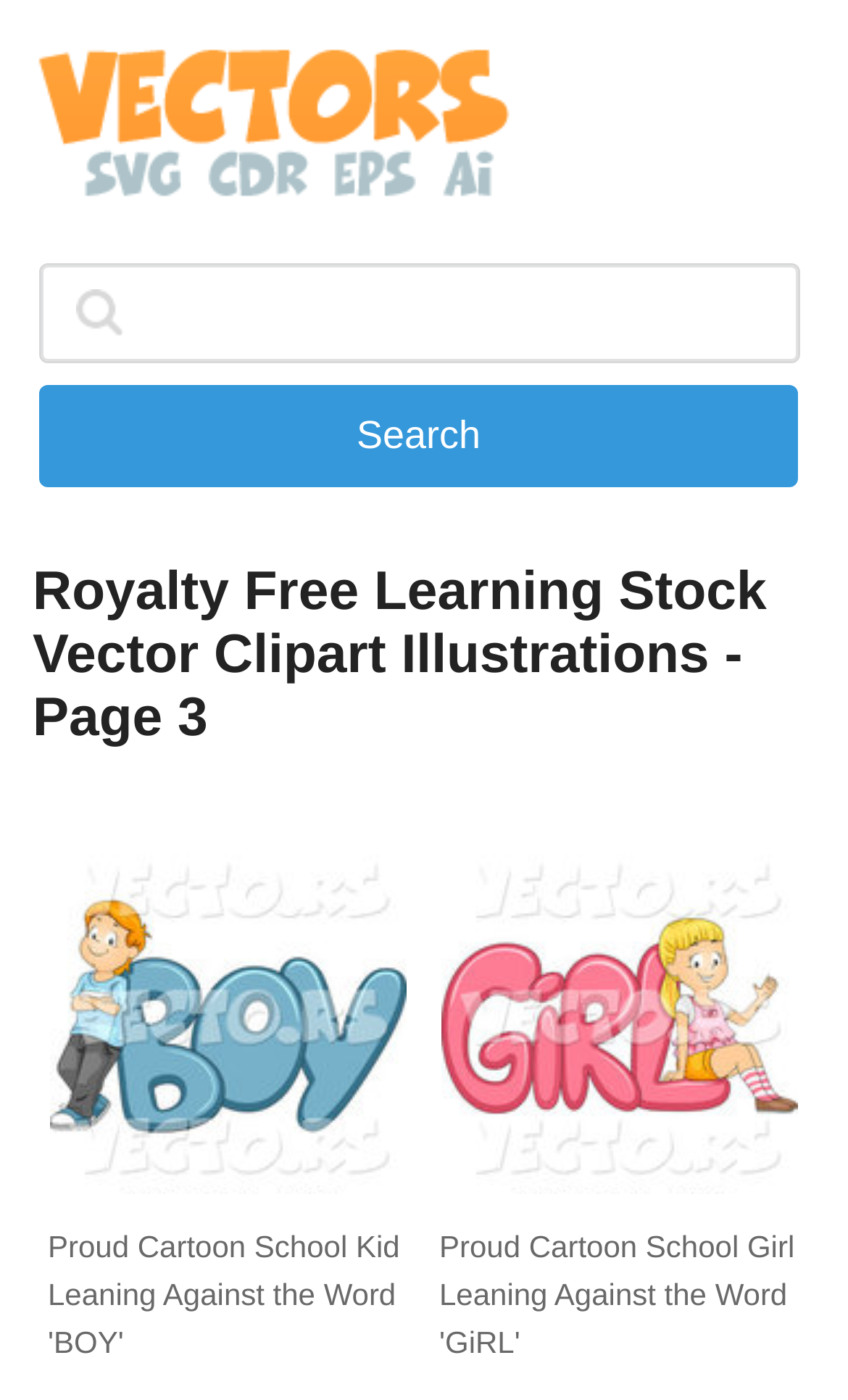Can users navigate to other pages from this page?
Answer the question with a single word or phrase derived from the image.

Yes